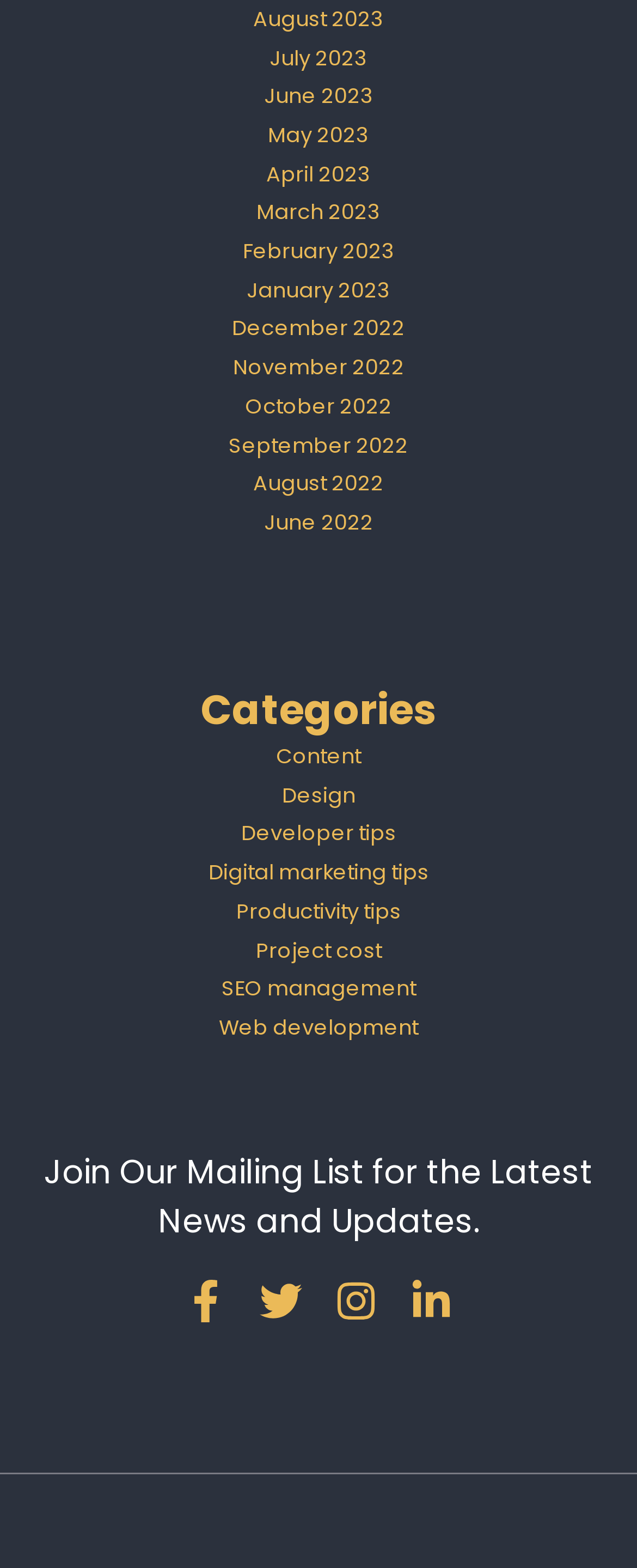Locate the coordinates of the bounding box for the clickable region that fulfills this instruction: "Join the mailing list".

[0.062, 0.732, 0.938, 0.794]